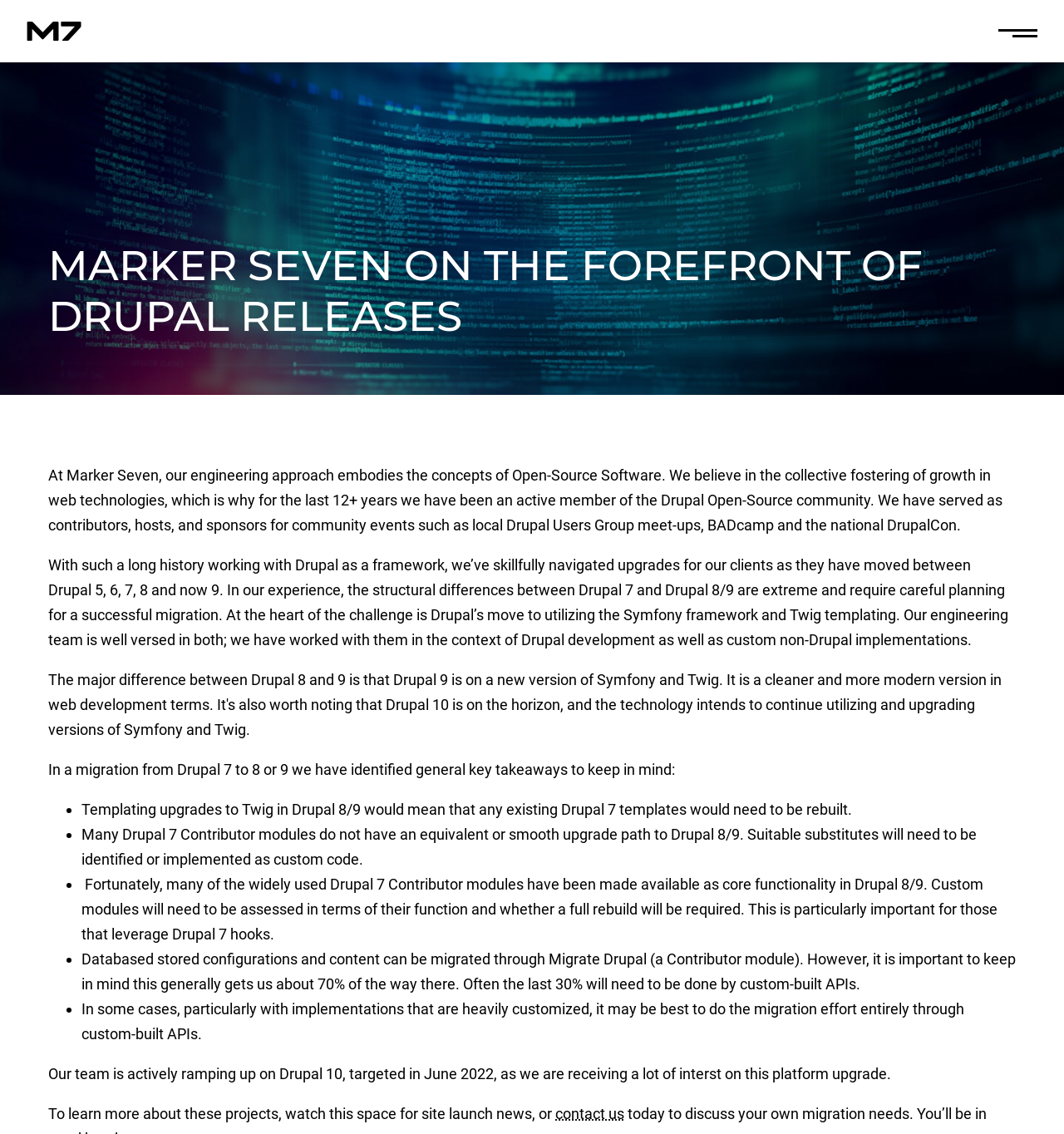Provide the bounding box coordinates for the UI element described in this sentence: "1 2 3". The coordinates should be four float values between 0 and 1, i.e., [left, top, right, bottom].

None